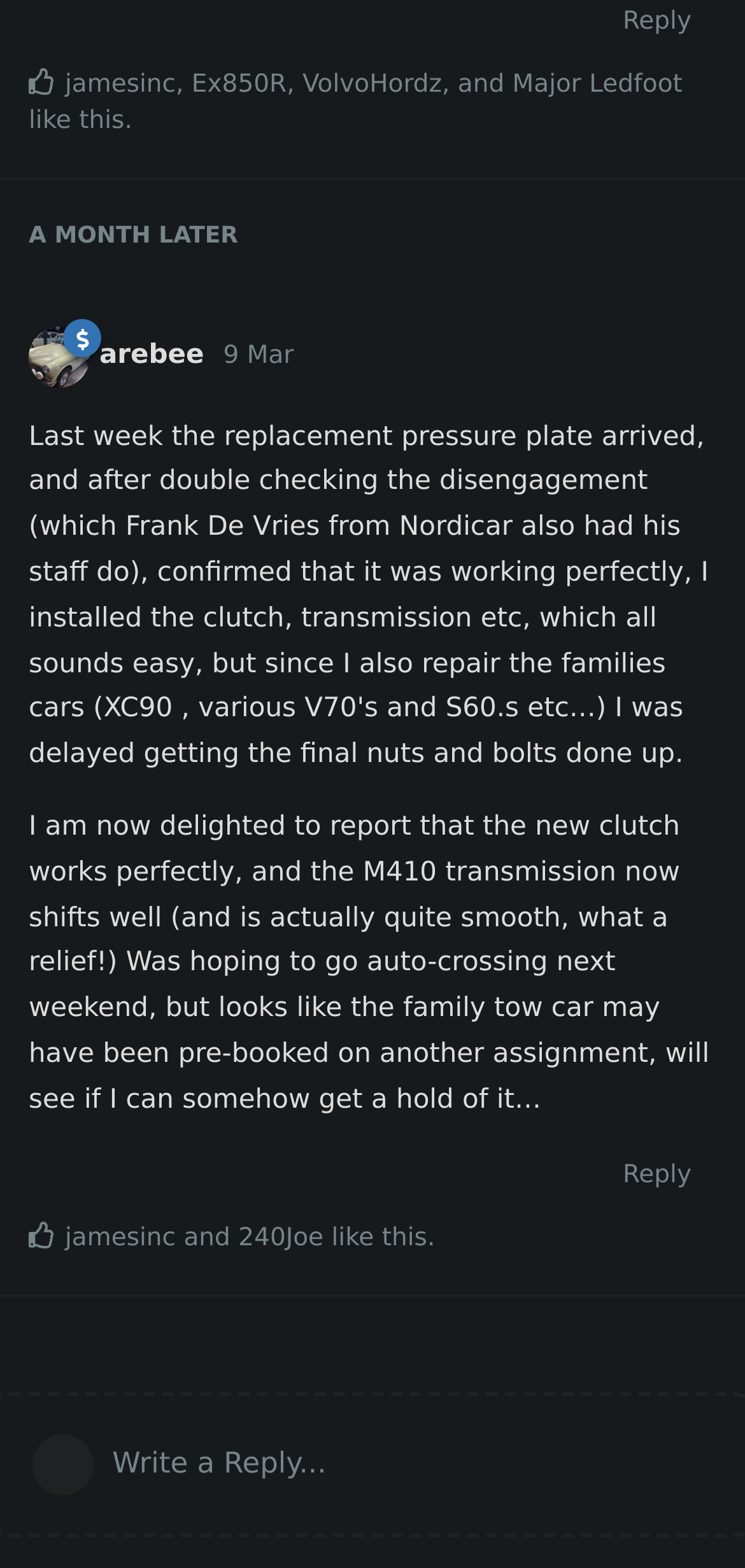How many paragraphs of text are in the post?
Look at the screenshot and respond with a single word or phrase.

1